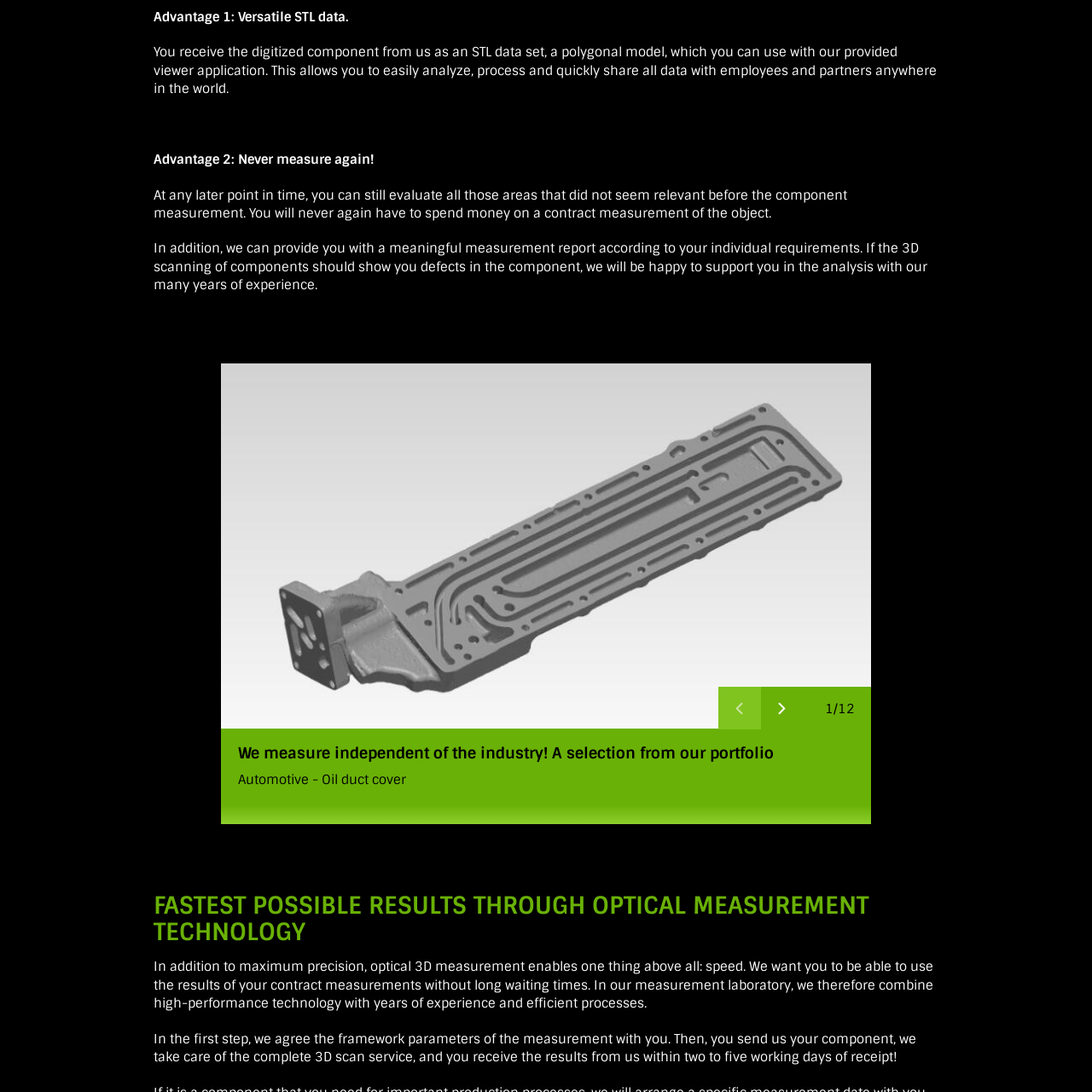Refer to the image contained within the red box, What type of data can be evaluated at any time?
 Provide your response as a single word or phrase.

Digital STL data